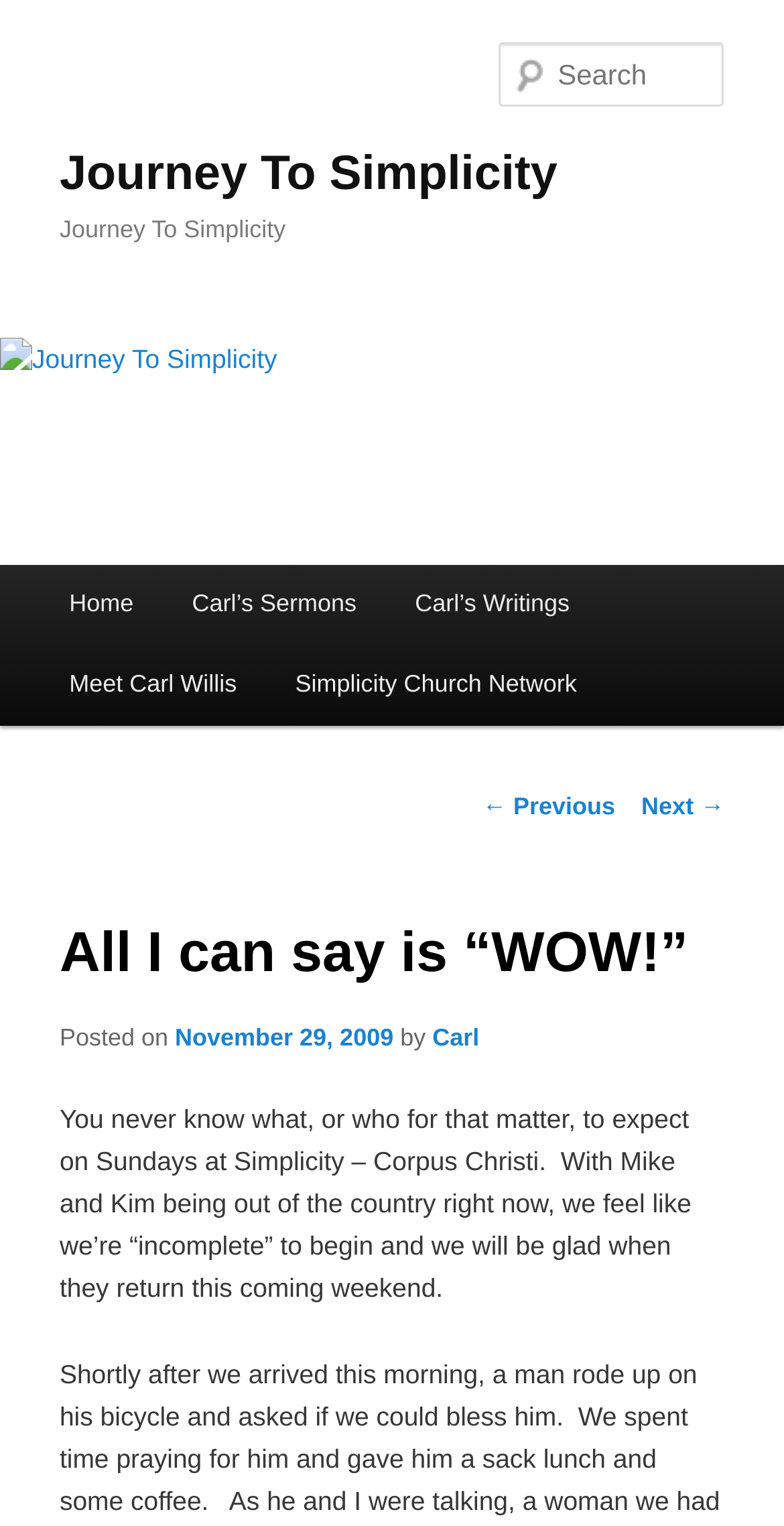Create a detailed summary of all the visual and textual information on the webpage.

The webpage is titled "All I can say is “WOW!” | Journey To Simplicity" and has a prominent heading "Journey To Simplicity" at the top left corner. Below this heading, there is a link with the same text, "Journey To Simplicity", which is positioned at the top center of the page. 

To the right of the heading, there is a search box labeled "Search" at the top right corner. 

Below the search box, there is a main menu section with links to various pages, including "Home", "Carl’s Sermons", "Carl’s Writings", "Meet Carl Willis", and "Simplicity Church Network". These links are arranged horizontally across the page, with "Home" at the left and "Simplicity Church Network" at the right.

Further down the page, there is a post navigation section with links to previous and next posts, labeled "← Previous" and "Next →", respectively. 

The main content of the page is a blog post titled "All I can say is “WOW!”", which is positioned below the post navigation section. The post has a heading with the same title, followed by the text "Posted on November 29, 2009 by Carl". The main content of the post is a paragraph of text that describes the experience of Sundays at Simplicity – Corpus Christi, mentioning Mike and Kim being out of the country.